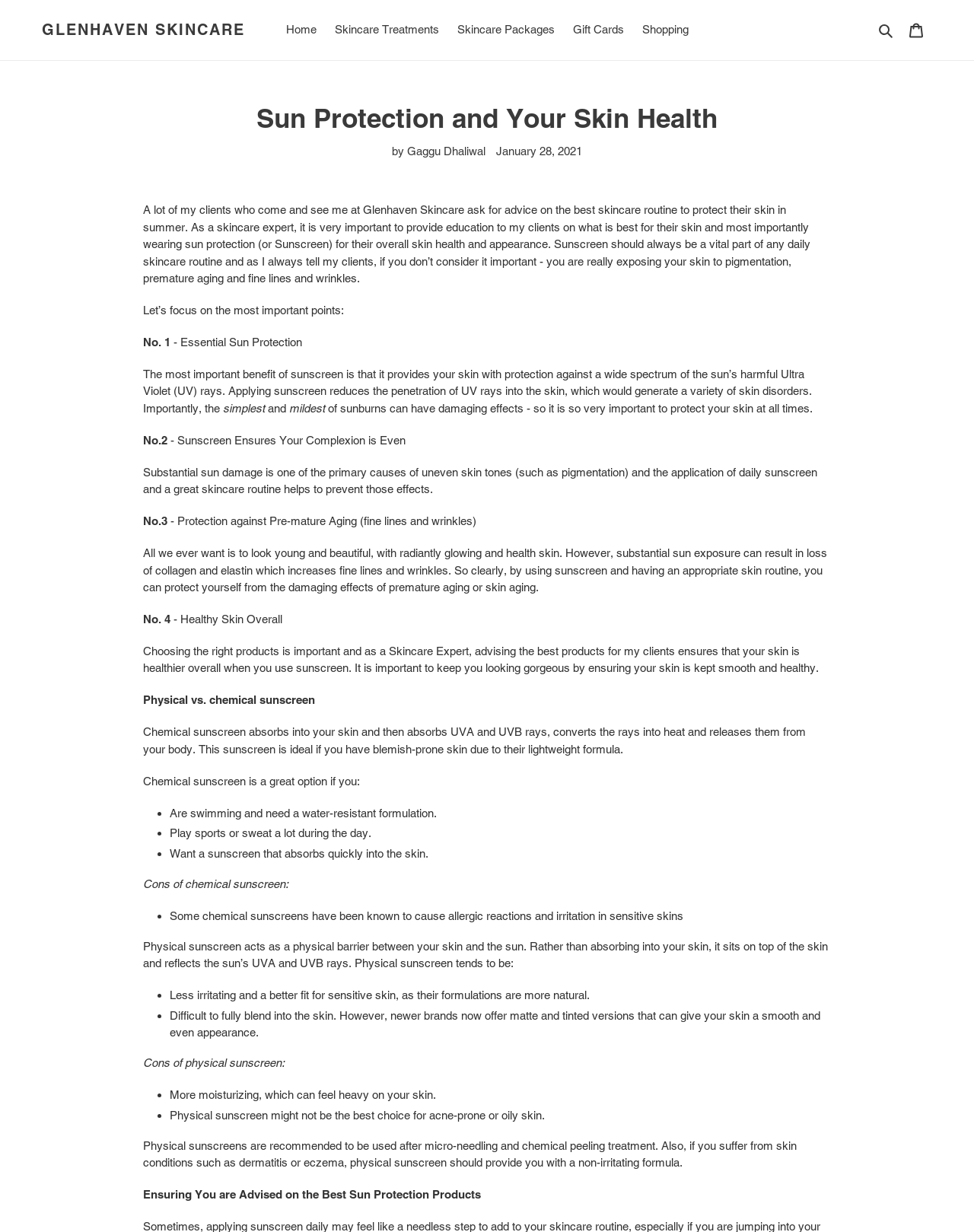Determine the bounding box coordinates for the area that should be clicked to carry out the following instruction: "Click on the 'Search' button".

[0.897, 0.017, 0.924, 0.032]